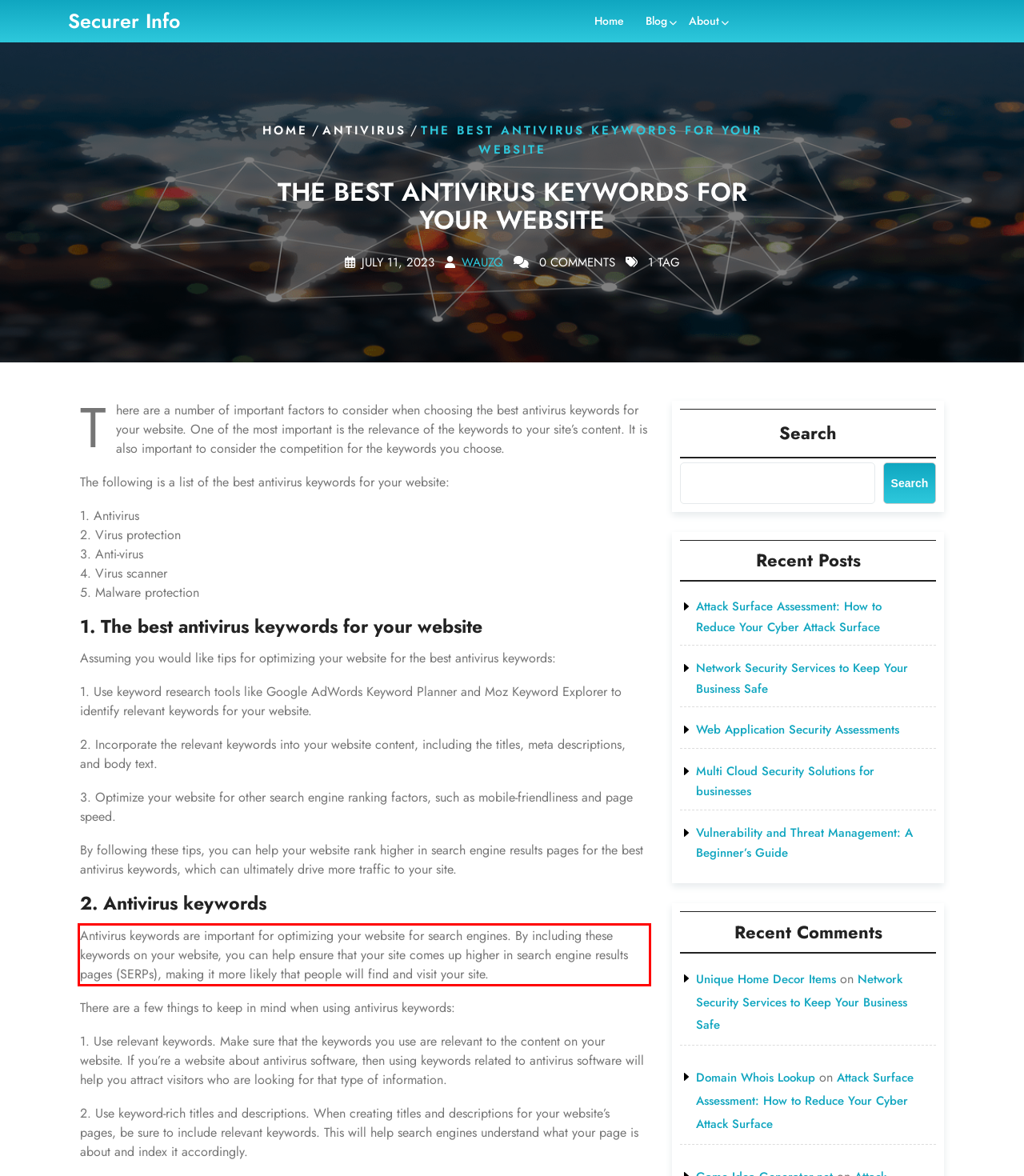Within the screenshot of a webpage, identify the red bounding box and perform OCR to capture the text content it contains.

Antivirus keywords are important for optimizing your website for search engines. By including these keywords on your website, you can help ensure that your site comes up higher in search engine results pages (SERPs), making it more likely that people will find and visit your site.